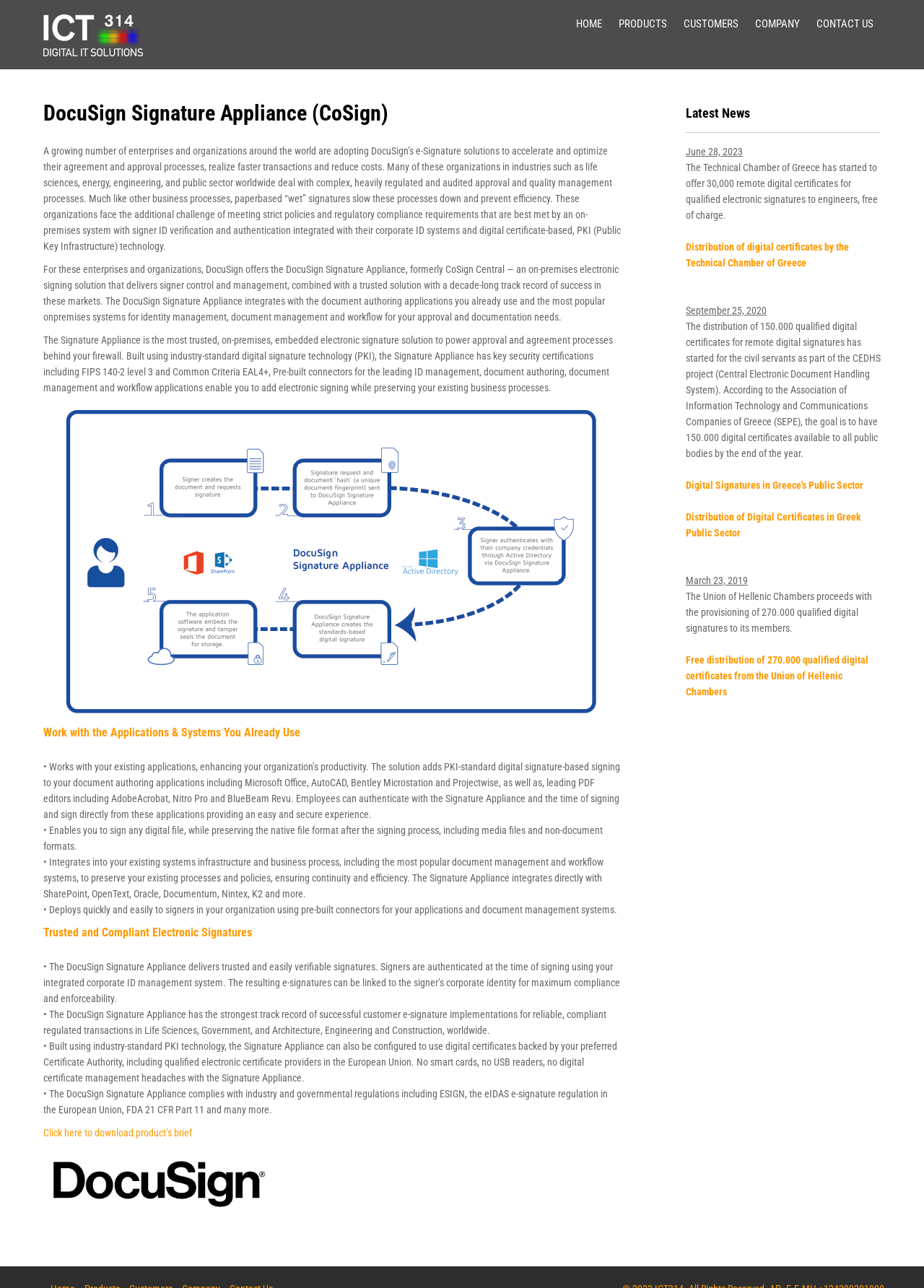What is the compliance status of the Signature Appliance? Observe the screenshot and provide a one-word or short phrase answer.

Compliant with industry and governmental regulations